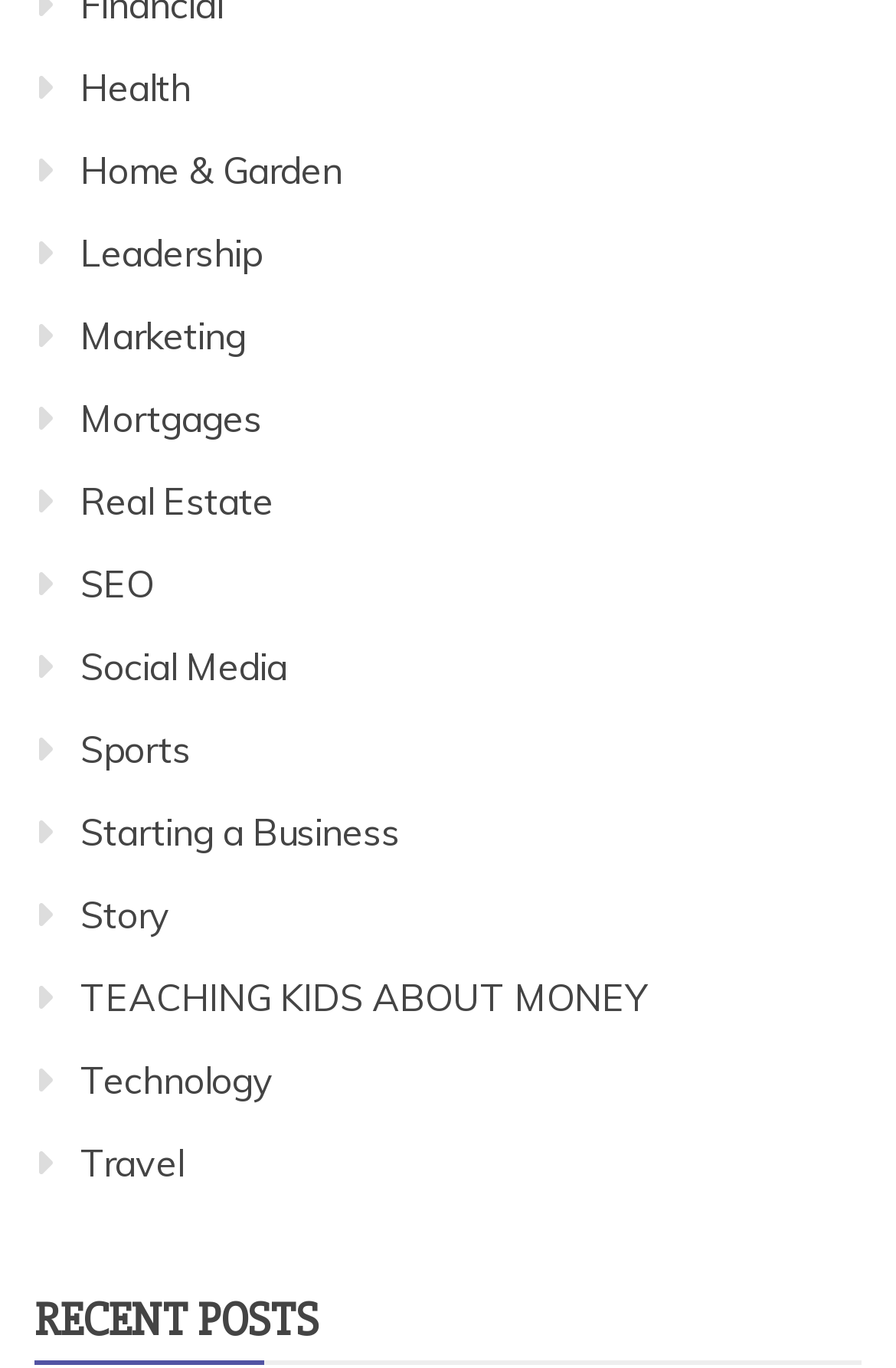What is the topic of the last link on the webpage?
Provide a detailed answer to the question using information from the image.

The last link on the webpage is titled 'Travel', indicating that it relates to travel-related content. This link is presented at the bottom of the list of categories, with a bounding box coordinate of [0.09, 0.833, 0.205, 0.866].